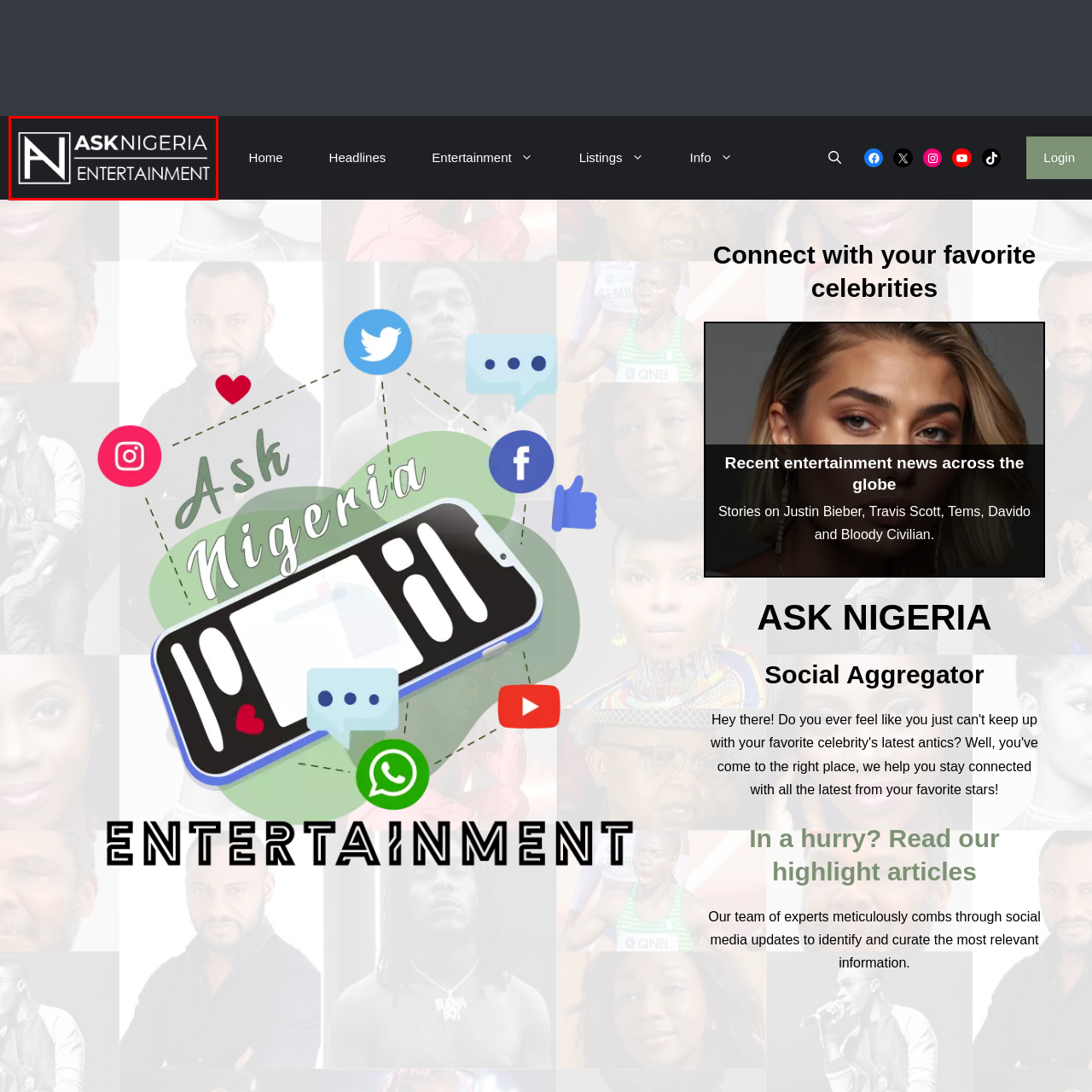Elaborate on the image enclosed by the red box with a detailed description.

The image features the logo of "Ask Nigeria Entertainment," prominently displayed against a dark background. The logo incorporates the stylized letters "A" and "N," integrated in a minimalist design that emphasizes modernity and simplicity. The text "ASK NIGERIA" is showcased in bold, capital letters, with "ENTERTAINMENT" appearing underneath in a slightly smaller font. This logo serves as a visual anchor for the entertainment platform, which offers a hub for recent news and stories related to various celebrities and entertainment topics.